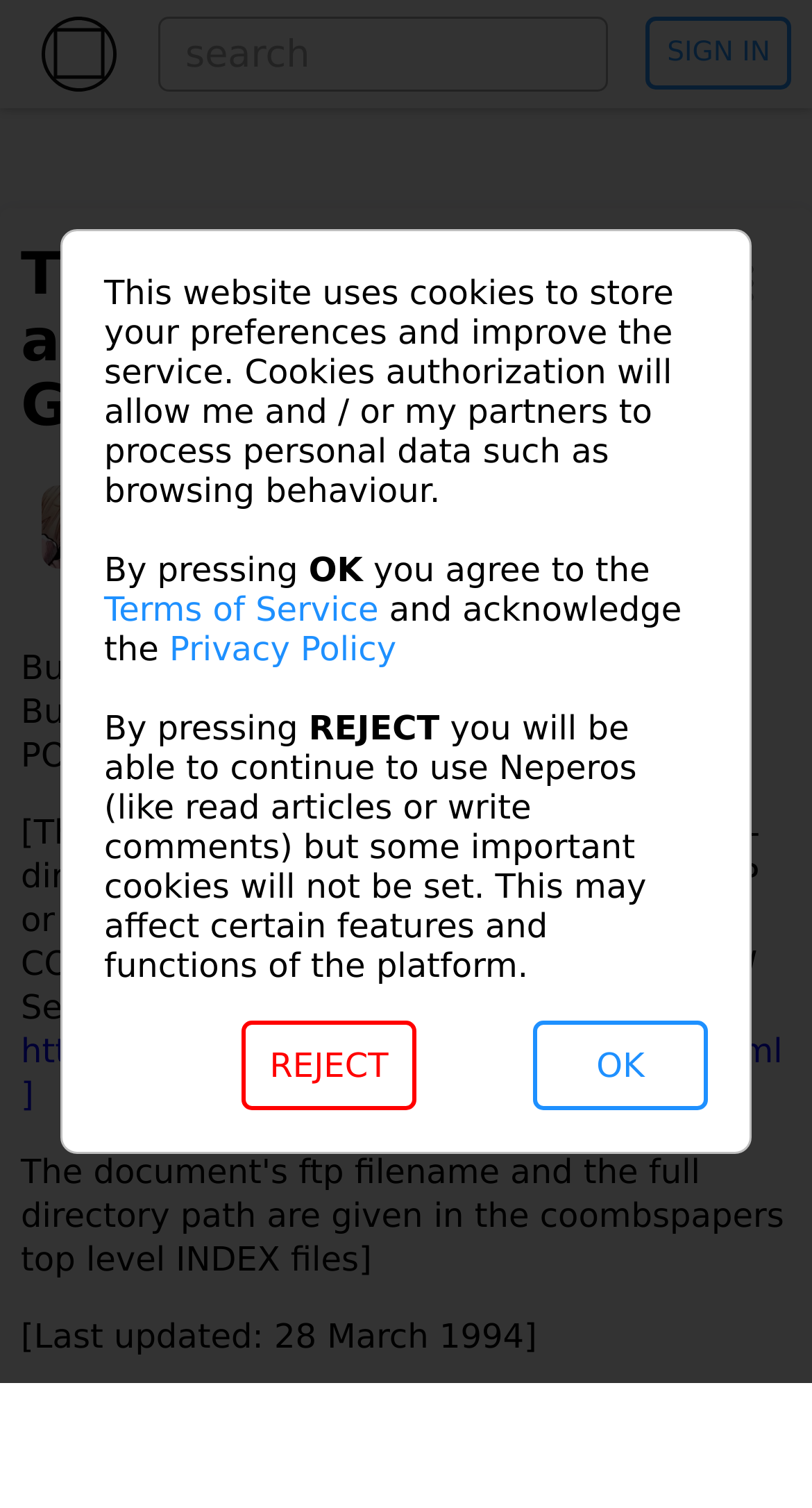Please identify the bounding box coordinates of the area that needs to be clicked to follow this instruction: "Search for something".

[0.195, 0.011, 0.749, 0.061]